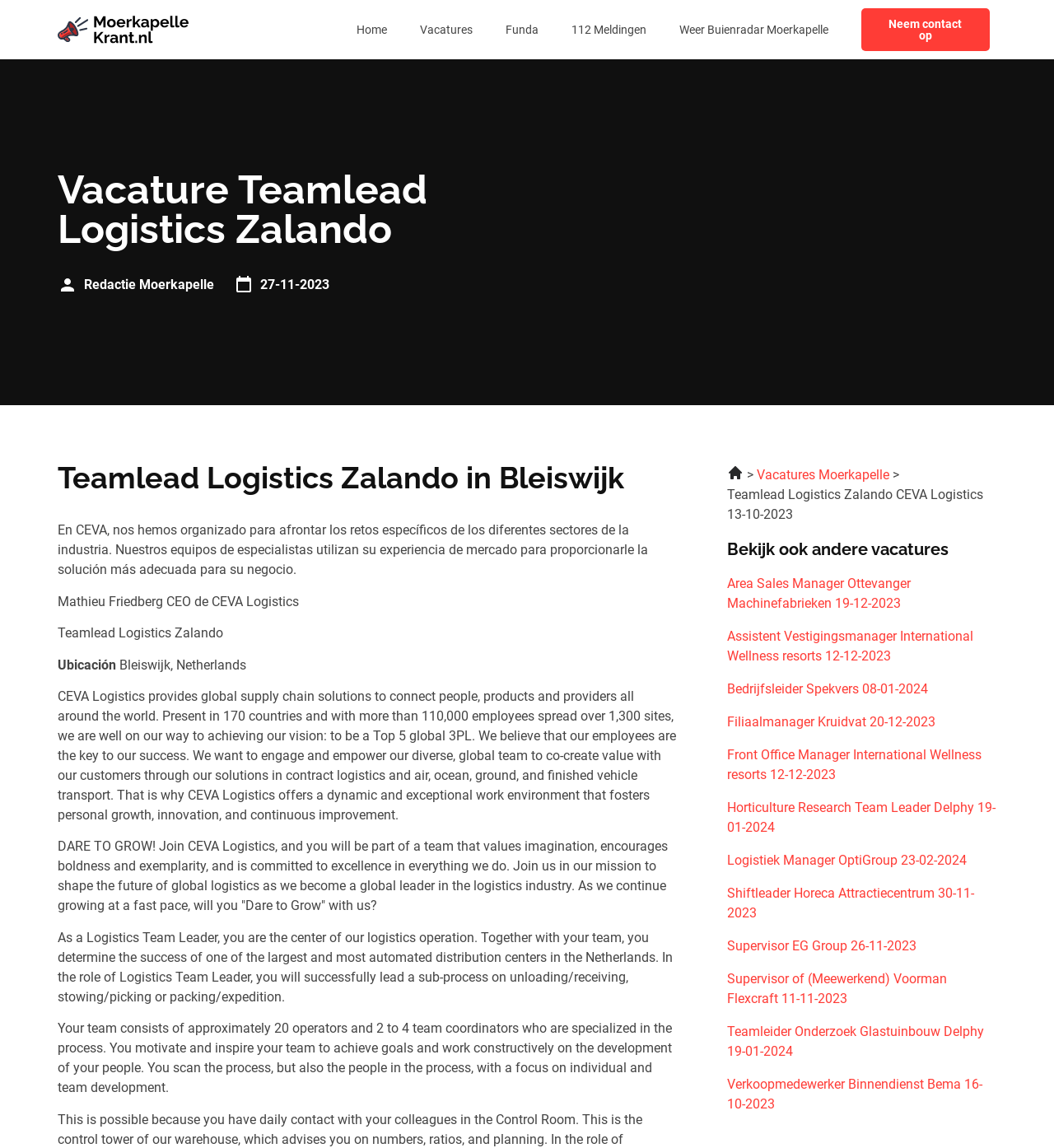Determine the bounding box coordinates of the section I need to click to execute the following instruction: "View the job description of 'Teamlead Logistics Zalando'". Provide the coordinates as four float numbers between 0 and 1, i.e., [left, top, right, bottom].

[0.055, 0.403, 0.643, 0.429]